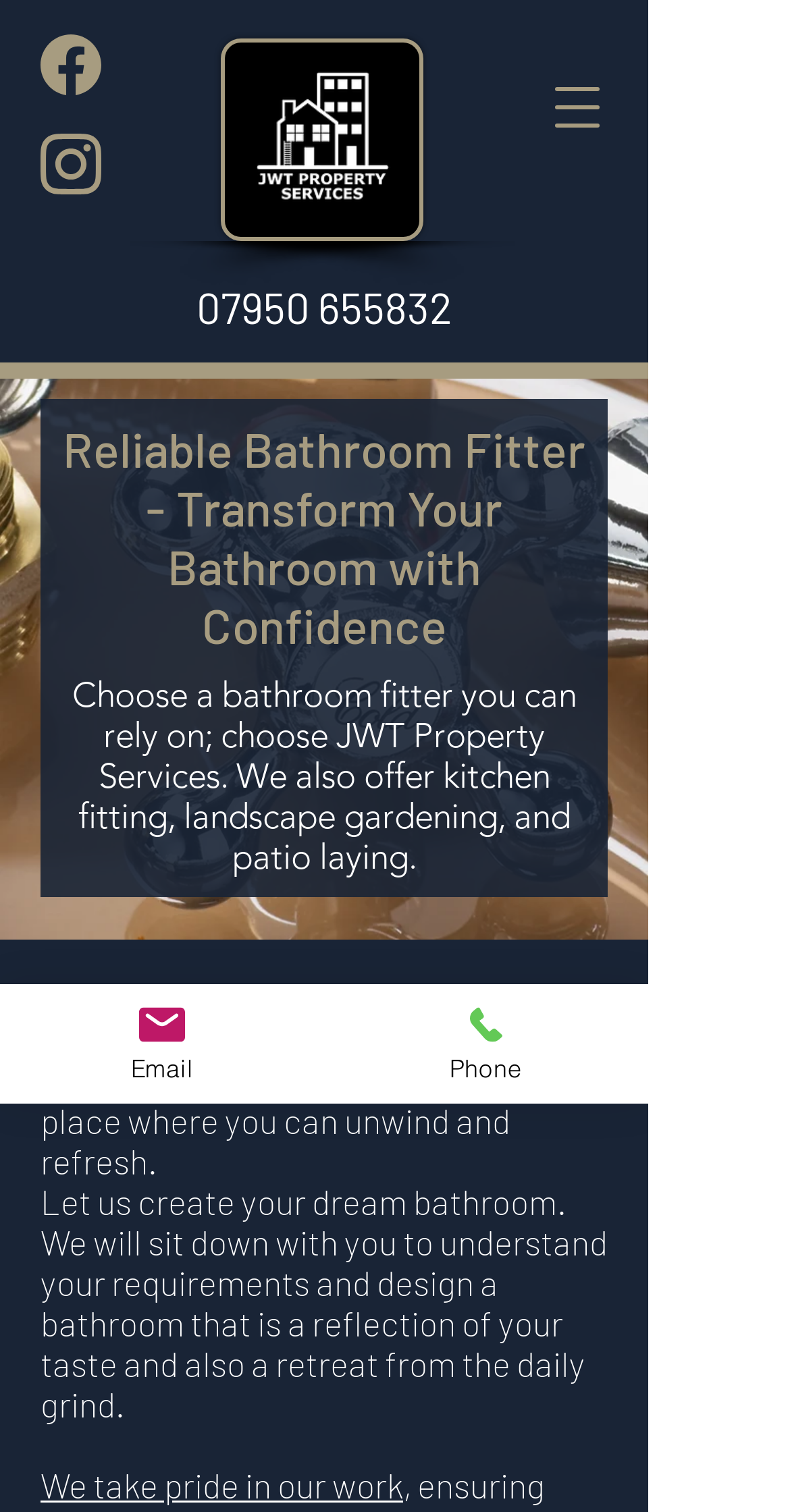Locate the headline of the webpage and generate its content.

Reliable Bathroom Fitter - Transform Your Bathroom with Confidence